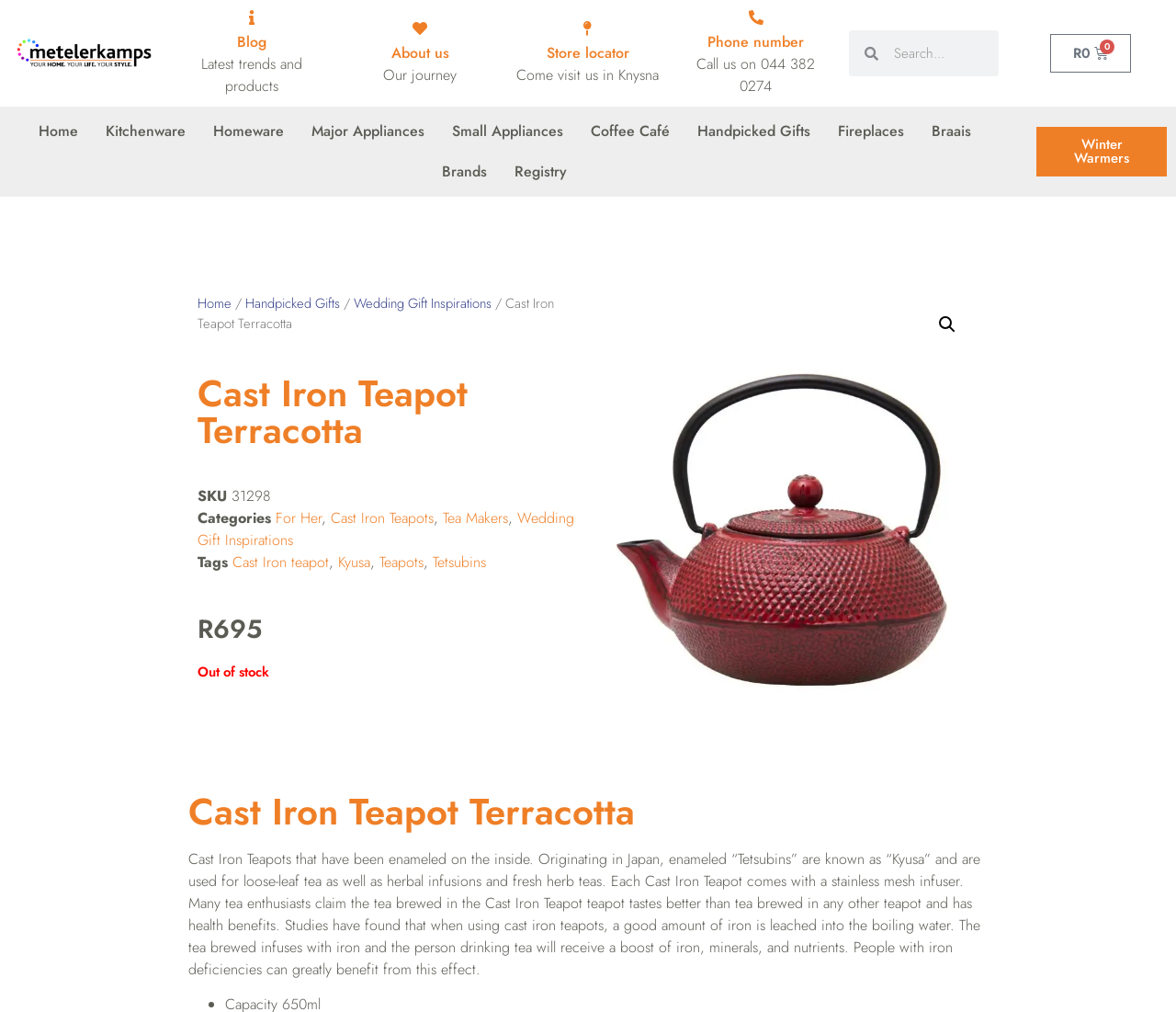Offer a thorough description of the webpage.

This webpage is about a Cast Iron Teapot Terracotta product. At the top, there are several links to different sections of the website, including "Blog", "About us", "Store locator", and "Phone number". Below these links, there is a search bar and a cart icon with a price of R0.00.

The main navigation menu is located below the search bar, with categories such as "Home", "Kitchenware", "Homeware", and "Coffee Café". There is also a "Breadcrumb" navigation menu that shows the current page's location in the website's hierarchy, with links to "Home", "Handpicked Gifts", and "Wedding Gift Inspirations".

The product information is displayed in the center of the page. The product name, "Cast Iron Teapot Terracotta", is displayed in a large font, followed by the product description, which explains the features and benefits of the product. The description mentions that the teapot is enameled on the inside, originates from Japan, and is known as "Kyusa". It also highlights the health benefits of using a cast iron teapot, such as infusing tea with iron and minerals.

Below the product description, there are links to related categories, including "For Her", "Cast Iron Teapots", "Tea Makers", and "Wedding Gift Inspirations". There are also tags related to the product, such as "Cast Iron teapot", "Kyusa", "Teapots", and "Tetsubins".

On the right side of the page, there is a price display showing R695, and a notice that the product is out of stock. There is also a link to a larger image of the product.

At the bottom of the page, there is a heading that repeats the product name, followed by a longer product description that provides more details about the product's features and benefits.